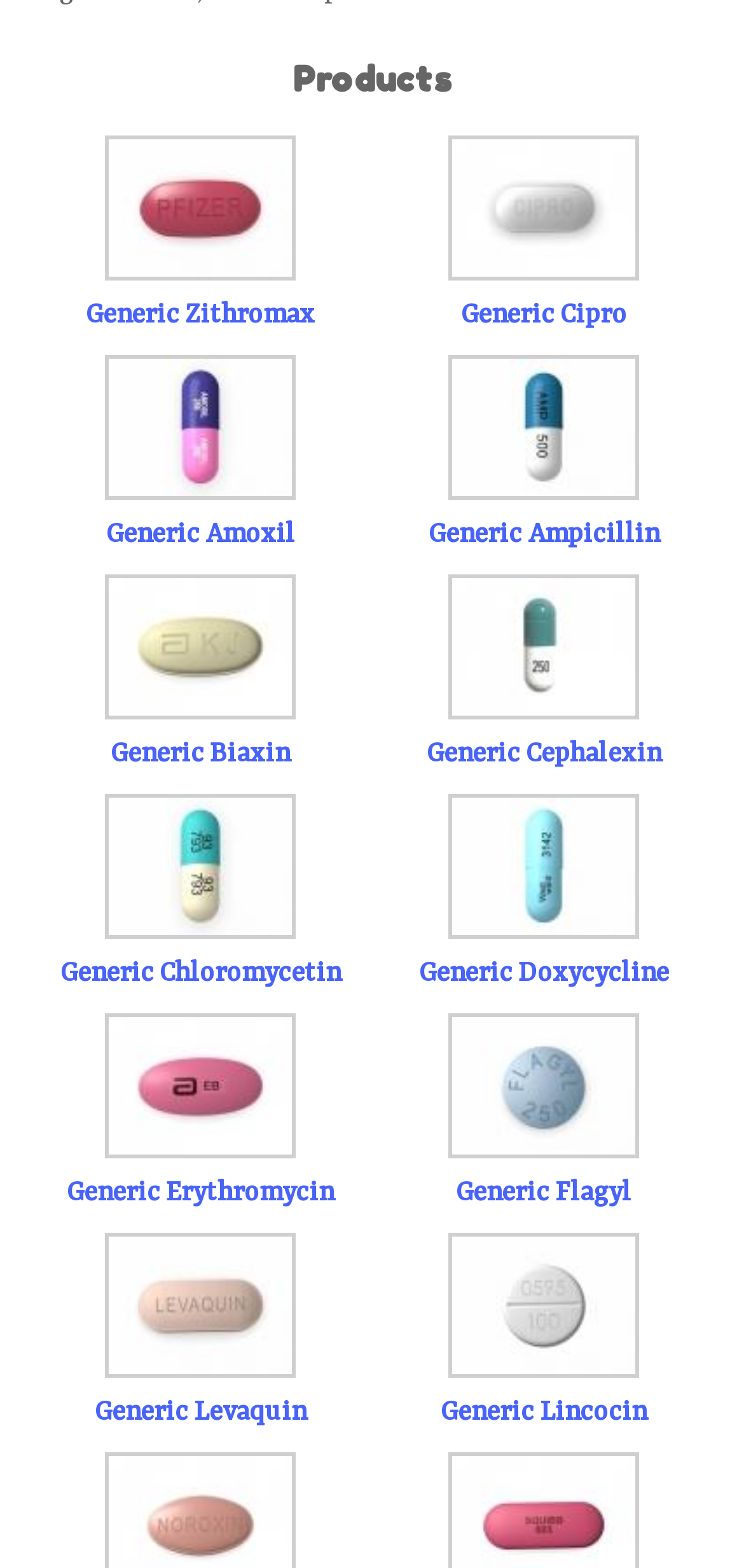Locate the bounding box coordinates of the UI element described by: "Generic Doxycycline". The bounding box coordinates should consist of four float numbers between 0 and 1, i.e., [left, top, right, bottom].

[0.563, 0.611, 0.899, 0.63]